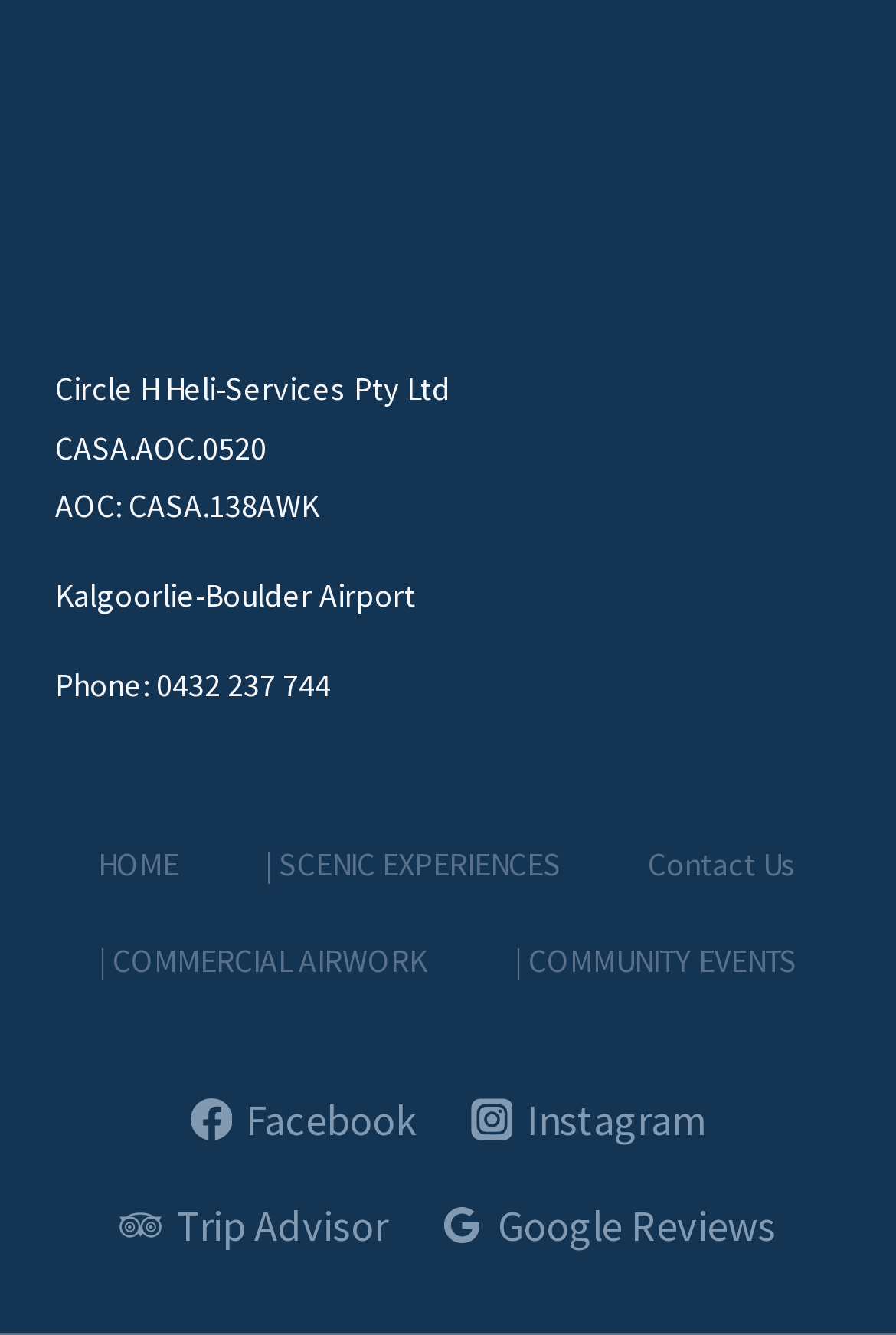What is the airport name?
Please provide a detailed and thorough answer to the question.

The airport name can be found in the middle of the webpage, which is 'Kalgoorlie-Boulder Airport', and it is a link.